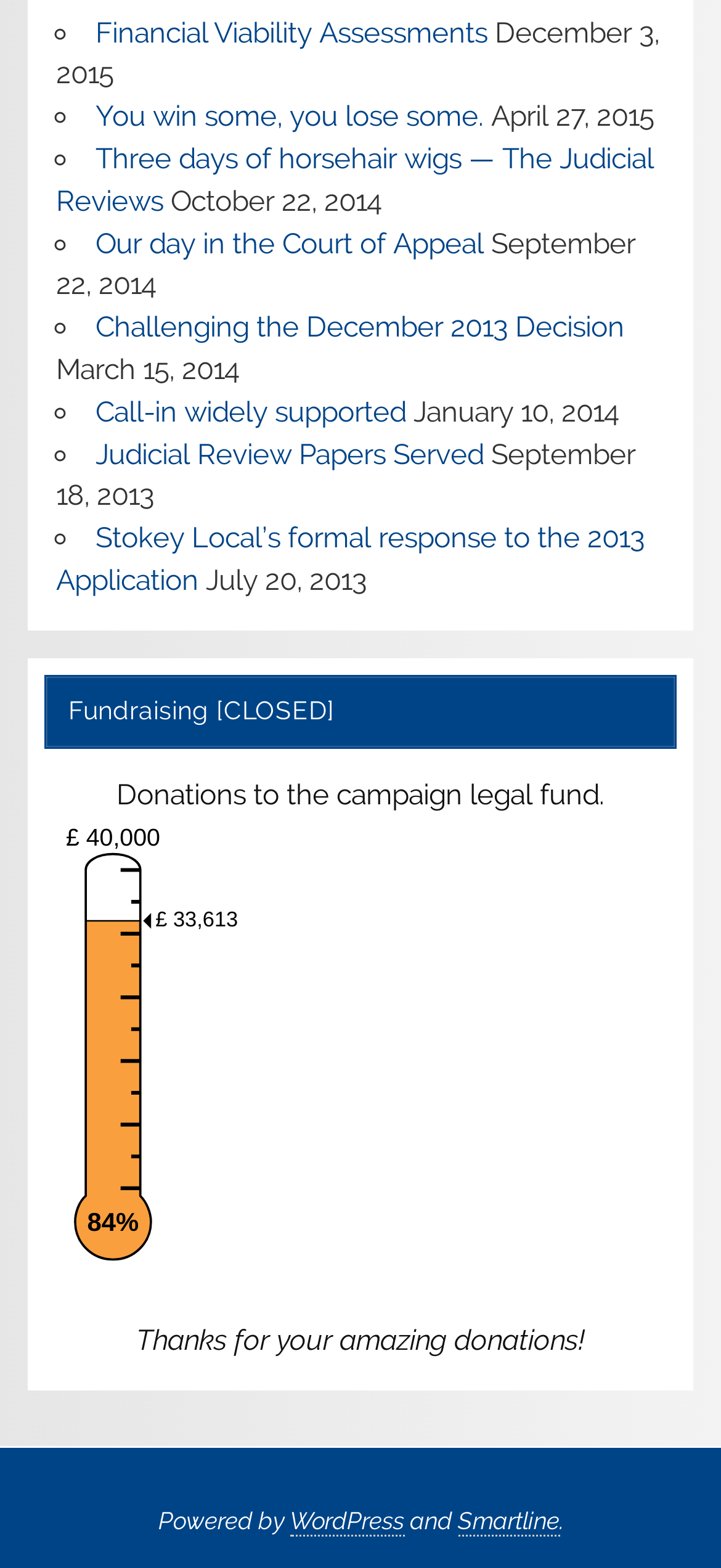Please examine the image and answer the question with a detailed explanation:
What percentage of the fundraising target has been reached?

I found the text '84%' inside the SvgRoot element, which is related to fundraising, so 84% of the target amount has been reached.